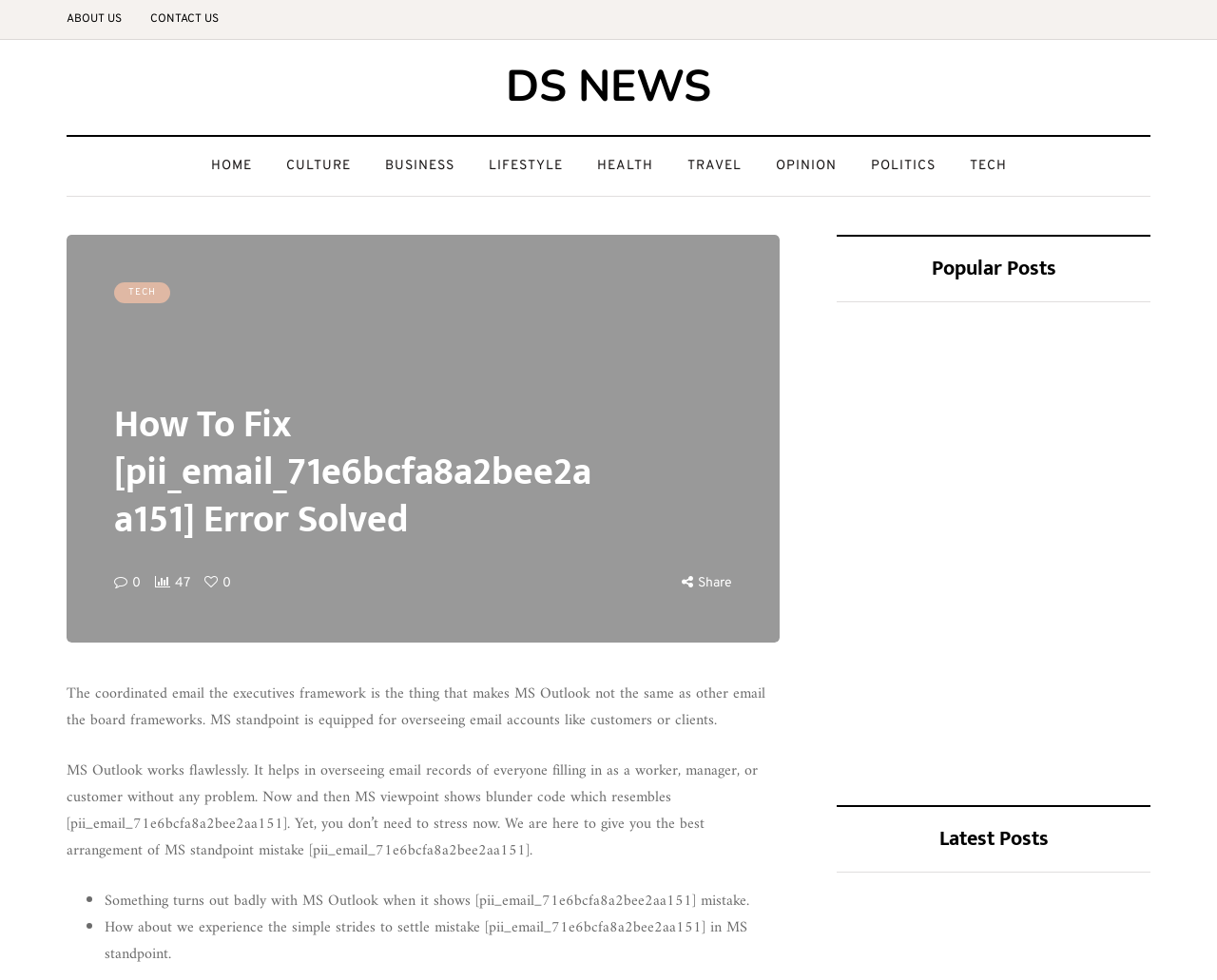Determine the bounding box coordinates for the element that should be clicked to follow this instruction: "Click on HOME". The coordinates should be given as four float numbers between 0 and 1, in the format [left, top, right, bottom].

[0.159, 0.159, 0.221, 0.18]